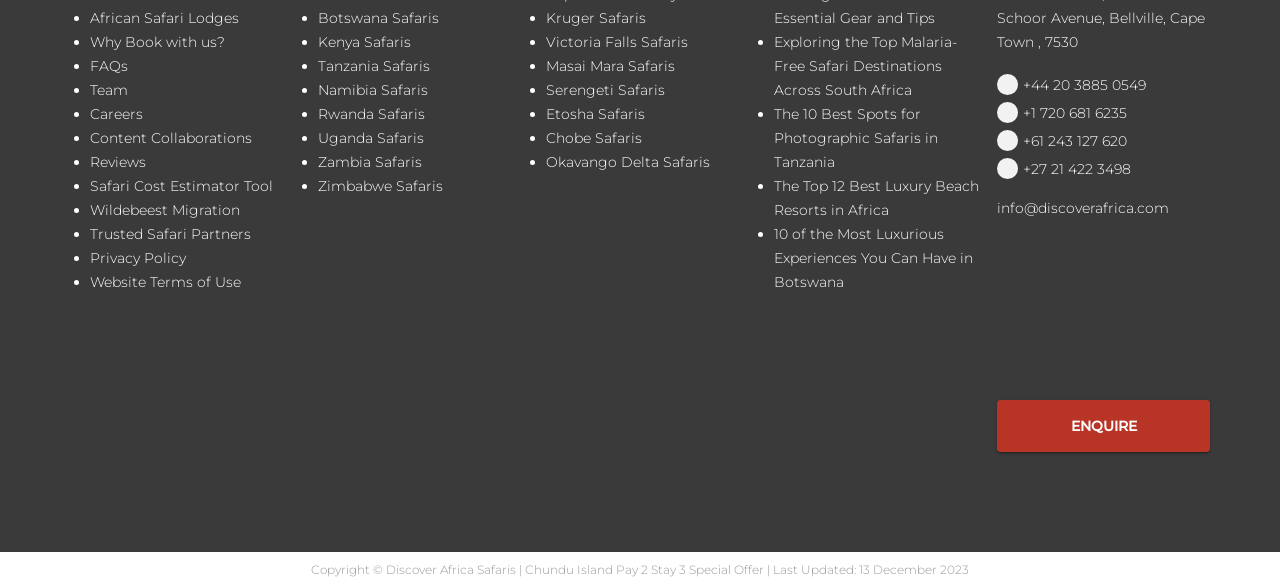Using the provided element description: "parent_node: +44 20 3885 0549", determine the bounding box coordinates of the corresponding UI element in the screenshot.

[0.818, 0.375, 0.834, 0.648]